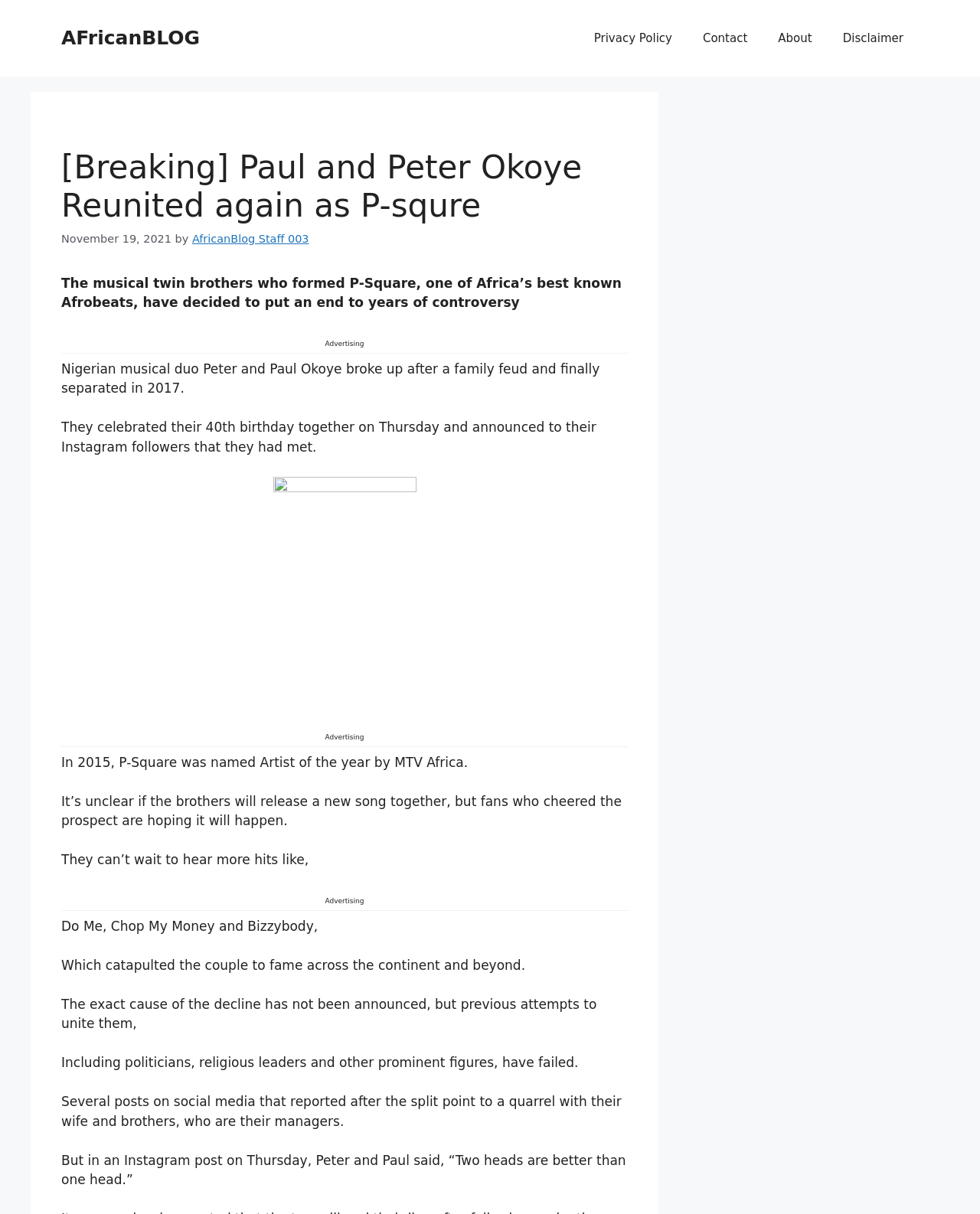Consider the image and give a detailed and elaborate answer to the question: 
What is the name of the award won by P-Square in 2015?

The answer can be found in the text 'In 2015, P-Square was named Artist of the year by MTV Africa.' which indicates that the award won by P-Square in 2015 is Artist of the year.